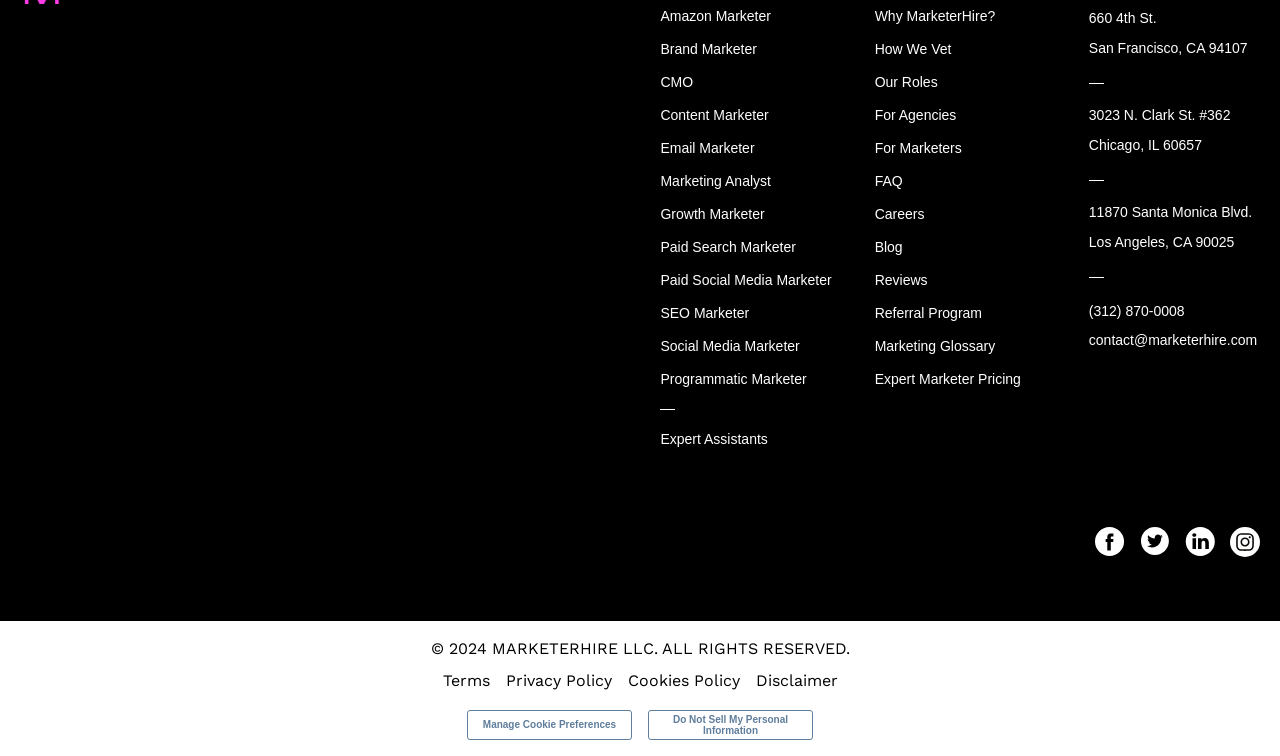What is the year of copyright for MarketerHire LLC?
Based on the image, provide your answer in one word or phrase.

2024